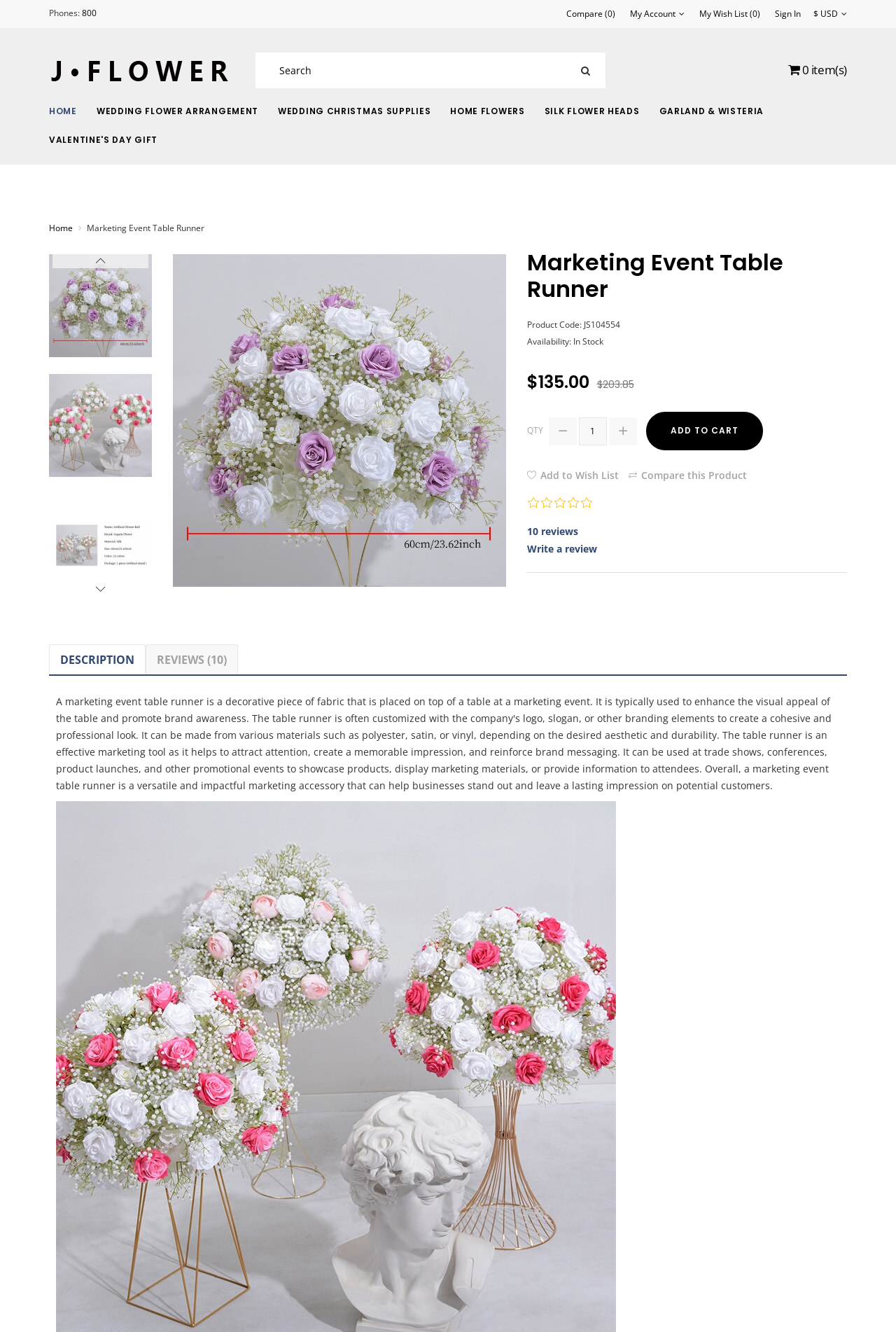Please find the bounding box coordinates of the element that must be clicked to perform the given instruction: "Sign in to your account". The coordinates should be four float numbers from 0 to 1, i.e., [left, top, right, bottom].

[0.865, 0.007, 0.894, 0.014]